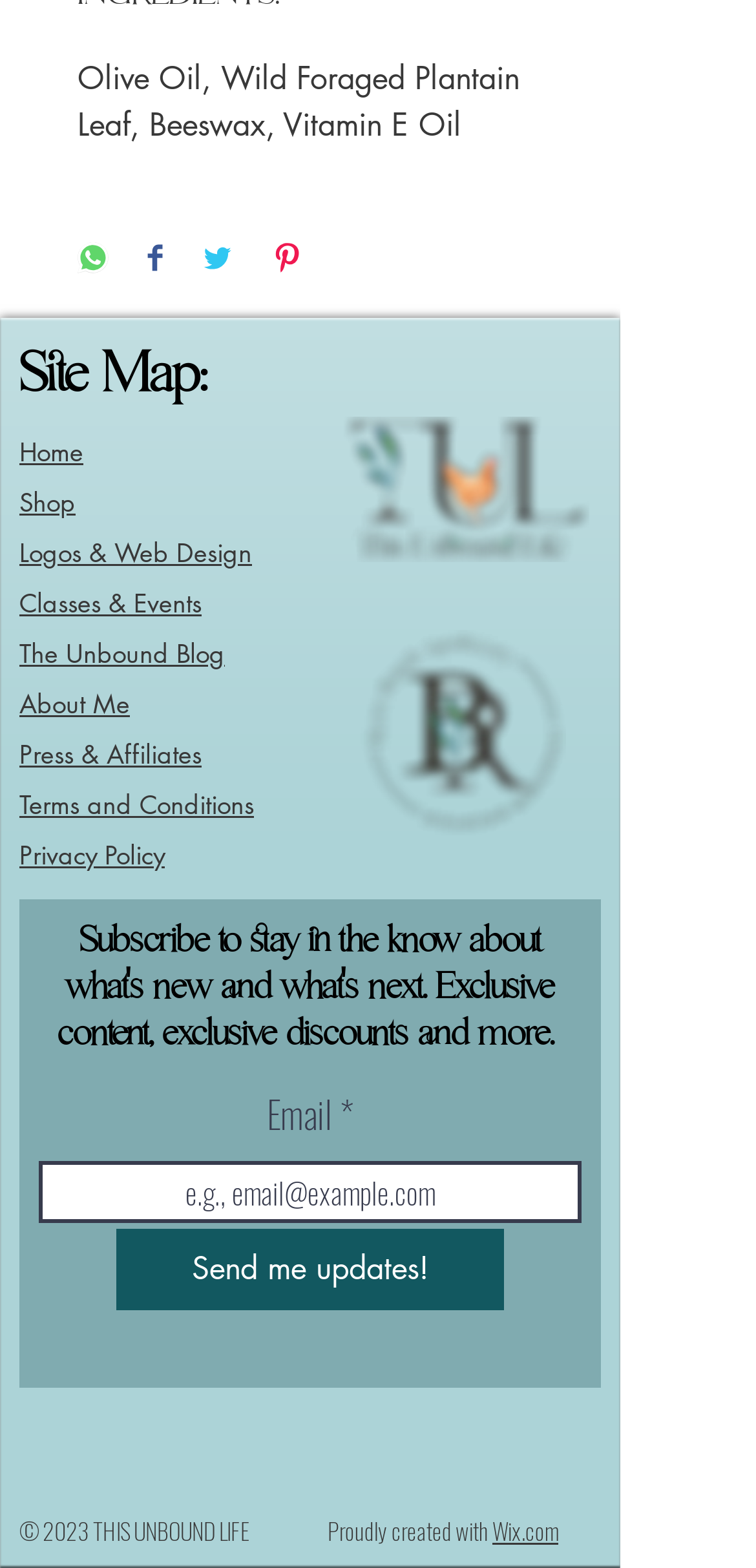Please predict the bounding box coordinates (top-left x, top-left y, bottom-right x, bottom-right y) for the UI element in the screenshot that fits the description: aria-label="Byers Ranch Pinterest (1)"

[0.364, 0.897, 0.454, 0.941]